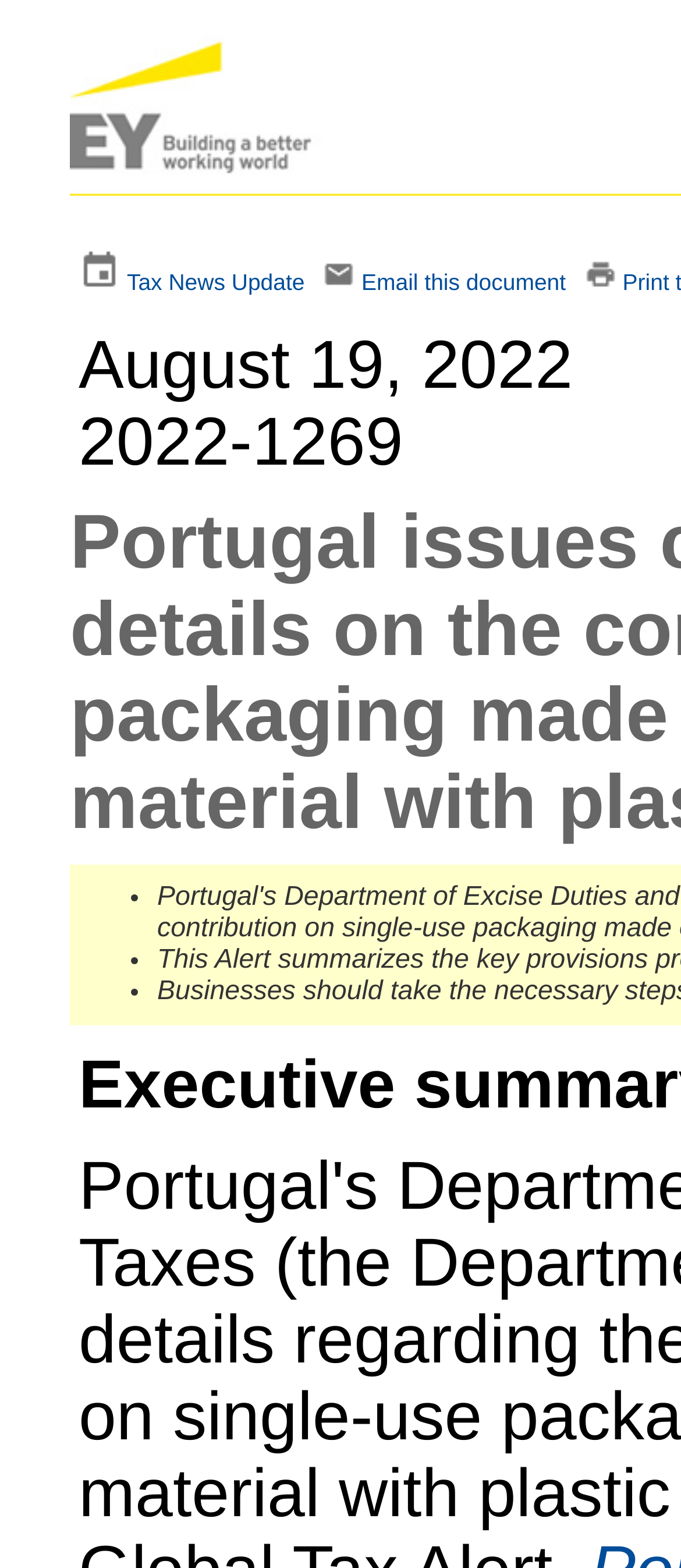How many links are in the top section?
Look at the image and respond with a single word or a short phrase.

4